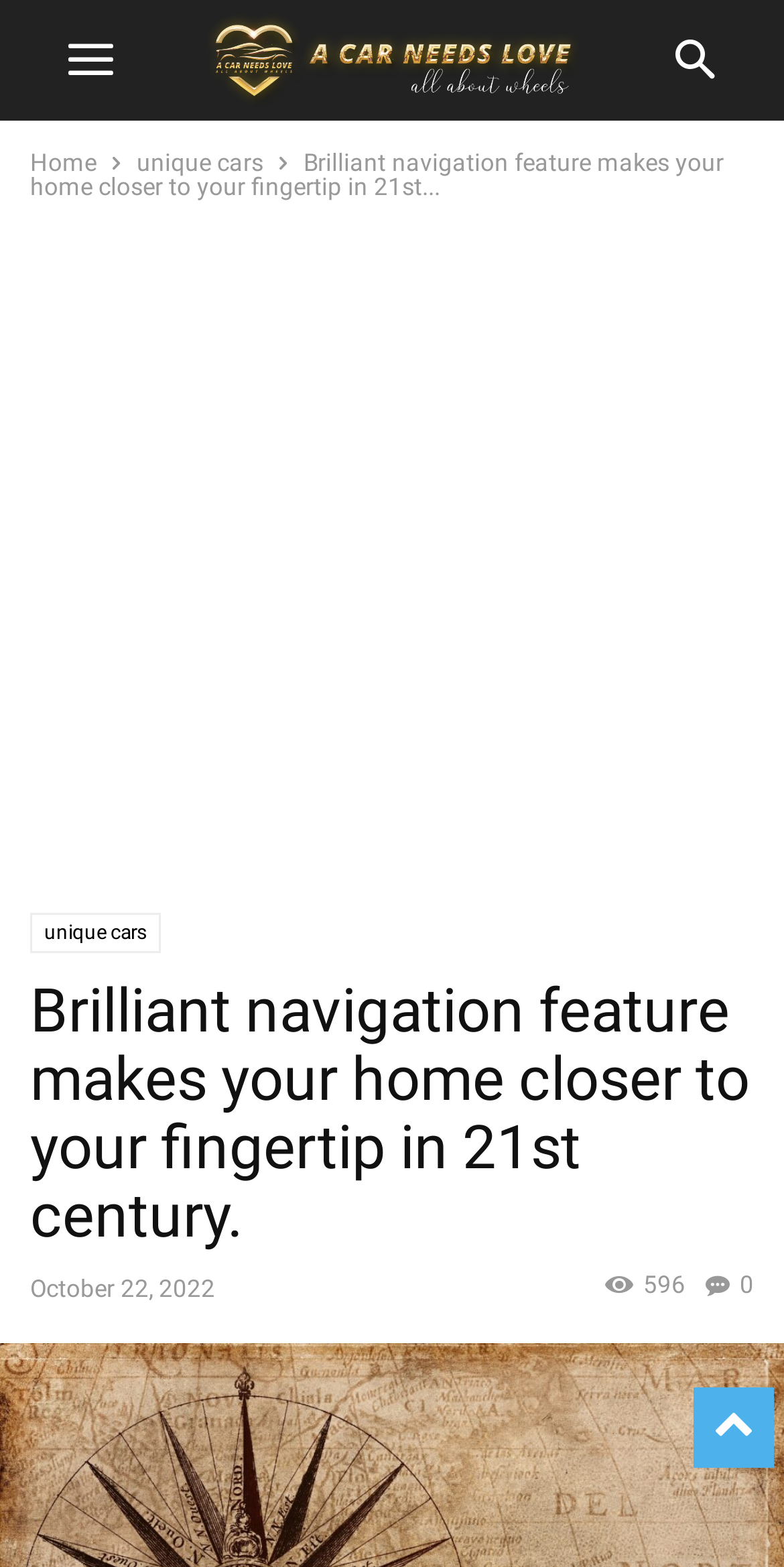Give a one-word or one-phrase response to the question:
How many links are on this webpage?

3